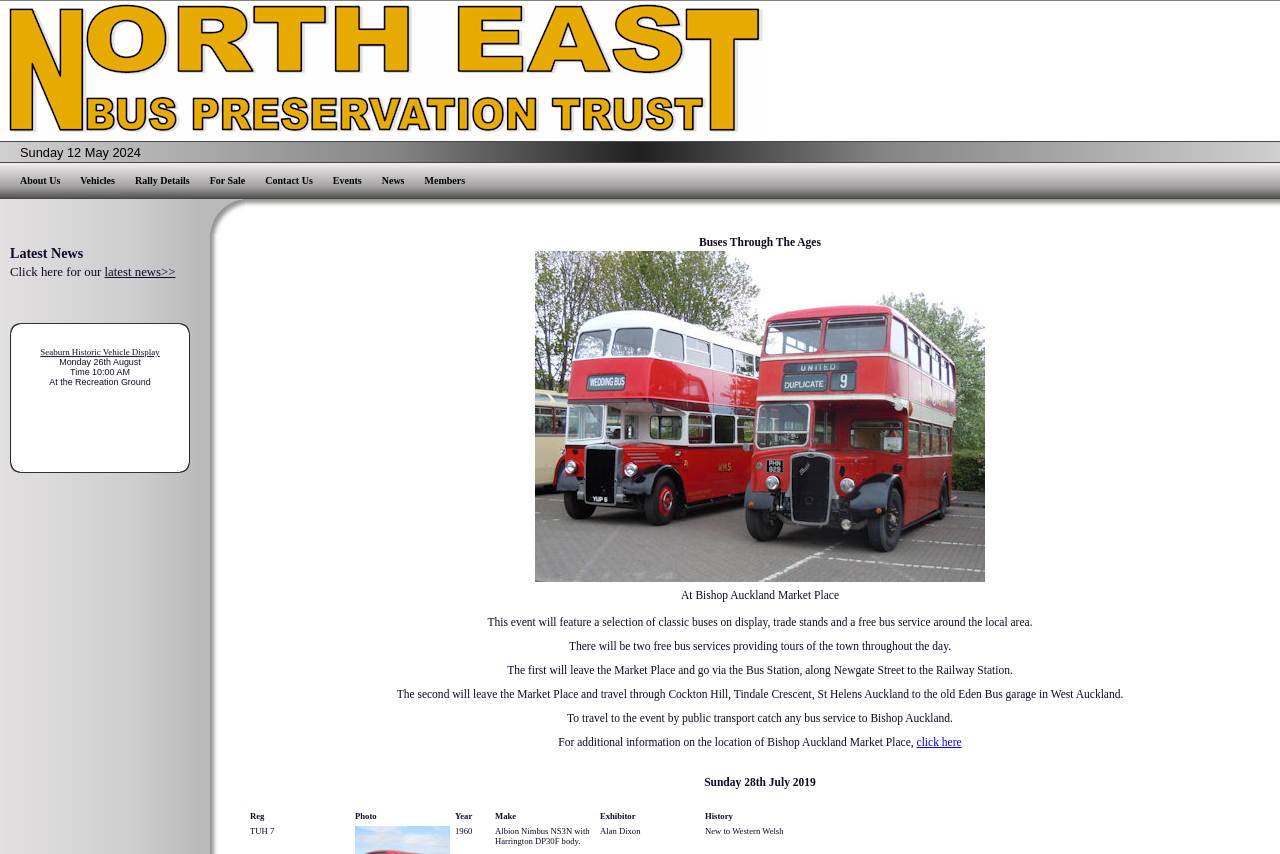Locate the coordinates of the bounding box for the clickable region that fulfills this instruction: "Learn more about Durham Vintage Bus Gathering".

[0.017, 0.331, 0.139, 0.343]